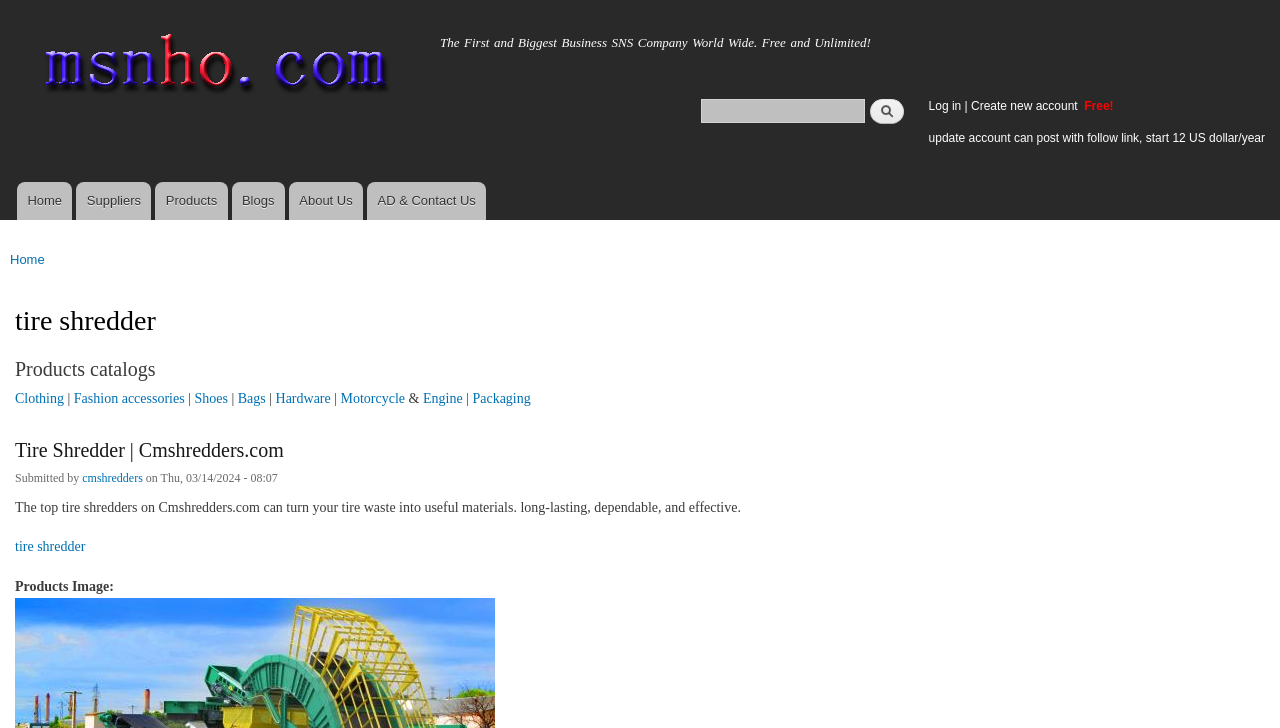Answer this question in one word or a short phrase: What is the name of the company?

msnho